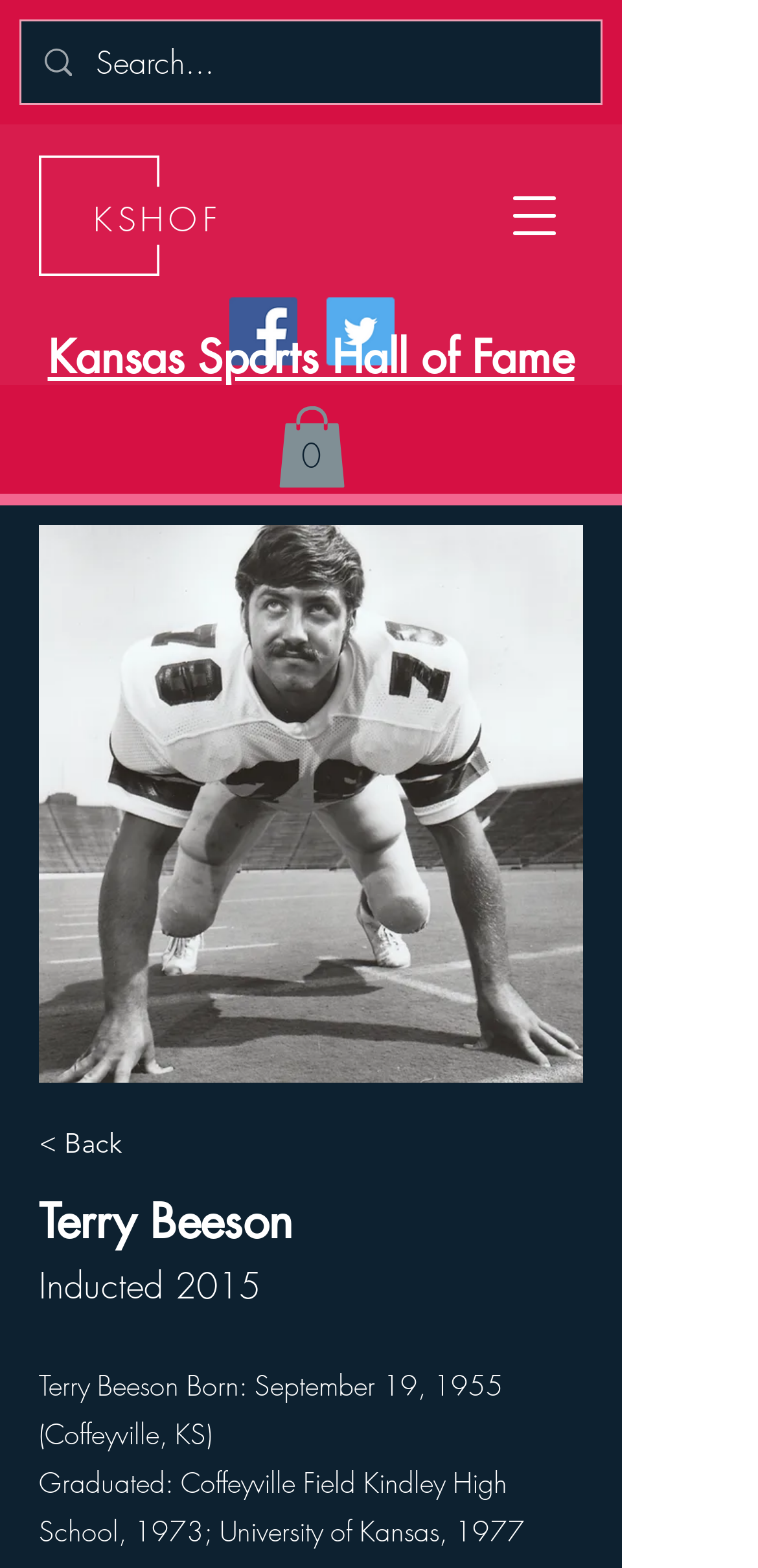Using the details from the image, please elaborate on the following question: How many items are in the cart?

I found the answer by looking at the link element with the text 'Cart with 0 items'.